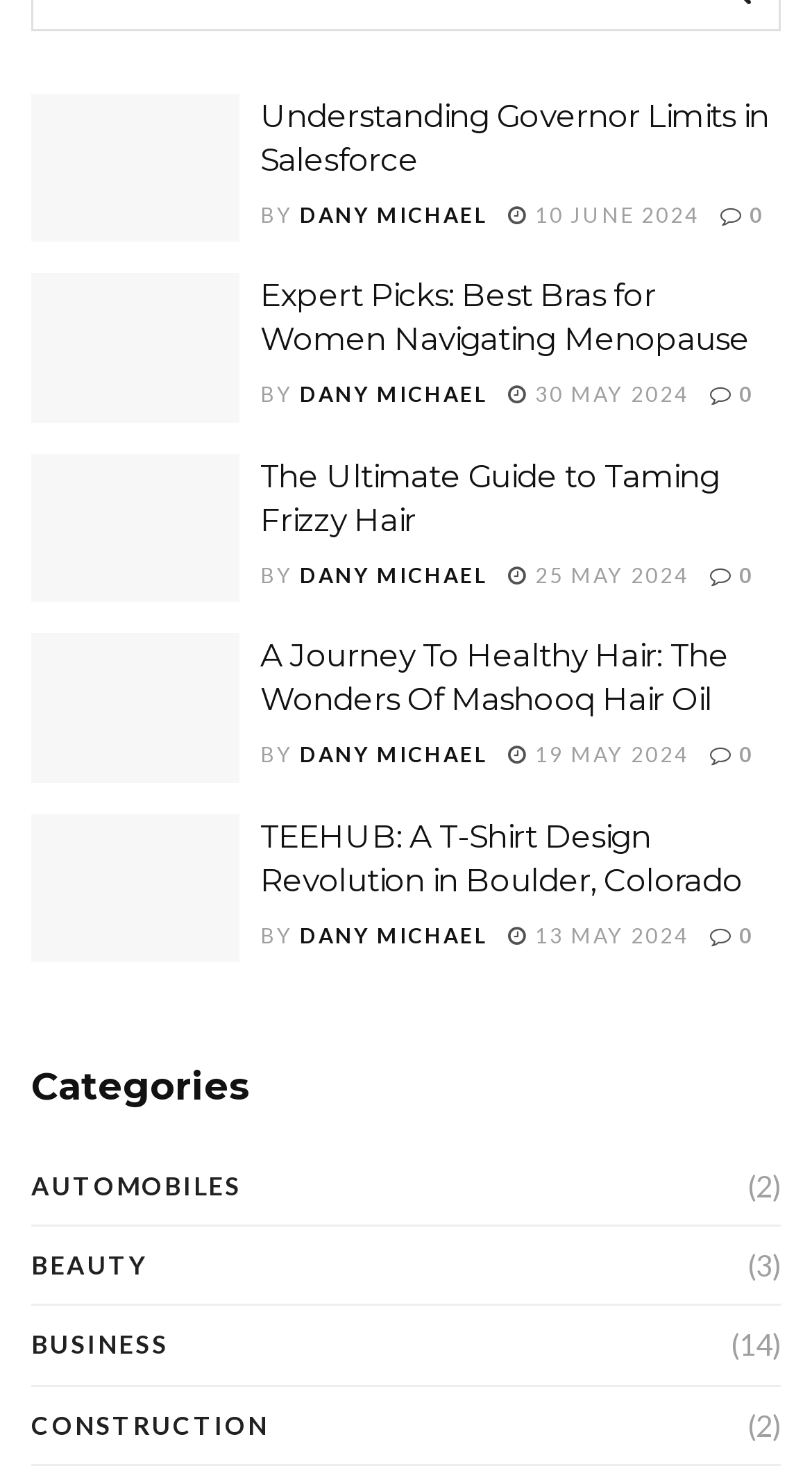Determine the bounding box coordinates of the clickable region to execute the instruction: "Learn about Taming Frizzy Hair". The coordinates should be four float numbers between 0 and 1, denoted as [left, top, right, bottom].

[0.038, 0.306, 0.295, 0.407]